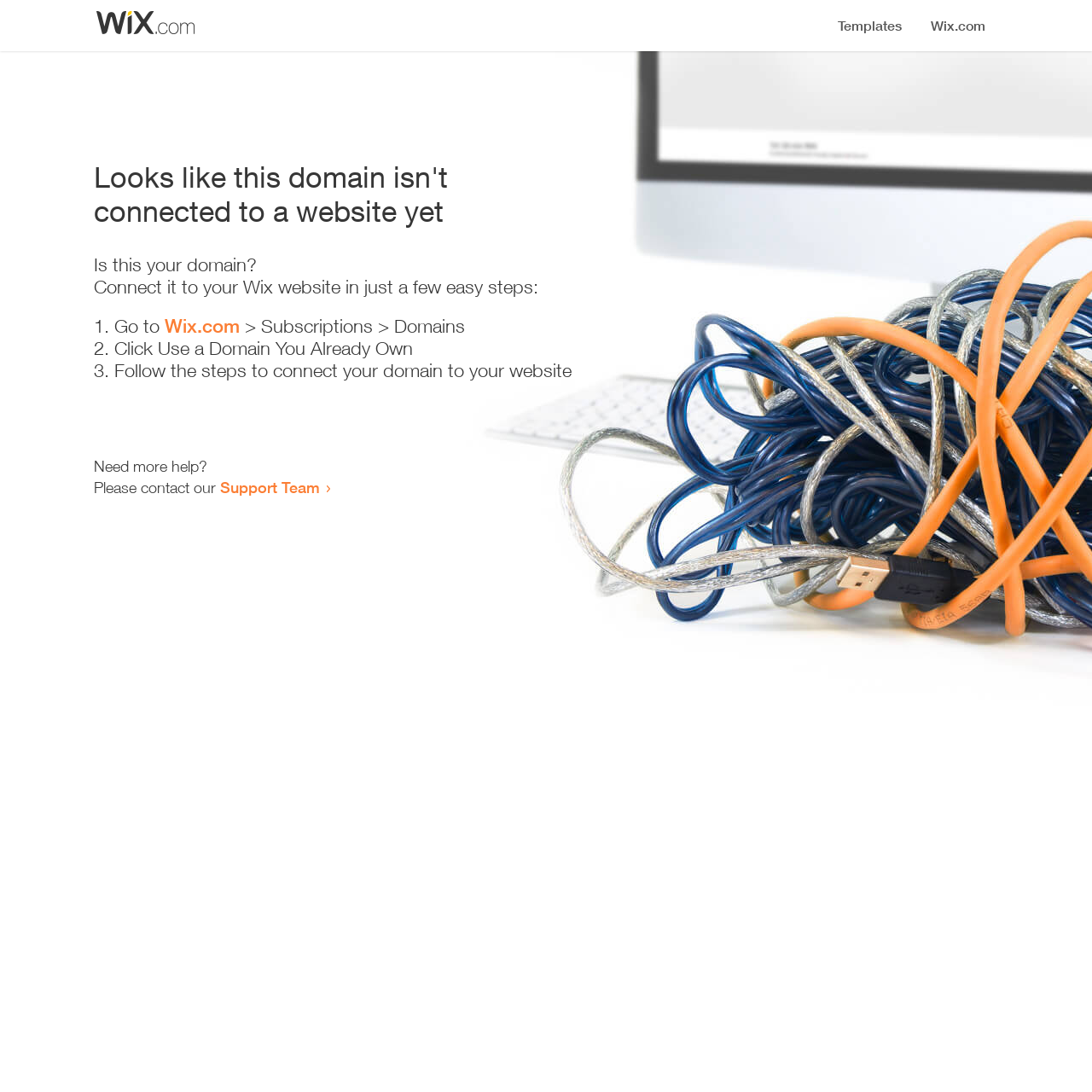Using the element description Support Team, predict the bounding box coordinates for the UI element. Provide the coordinates in (top-left x, top-left y, bottom-right x, bottom-right y) format with values ranging from 0 to 1.

[0.202, 0.438, 0.293, 0.455]